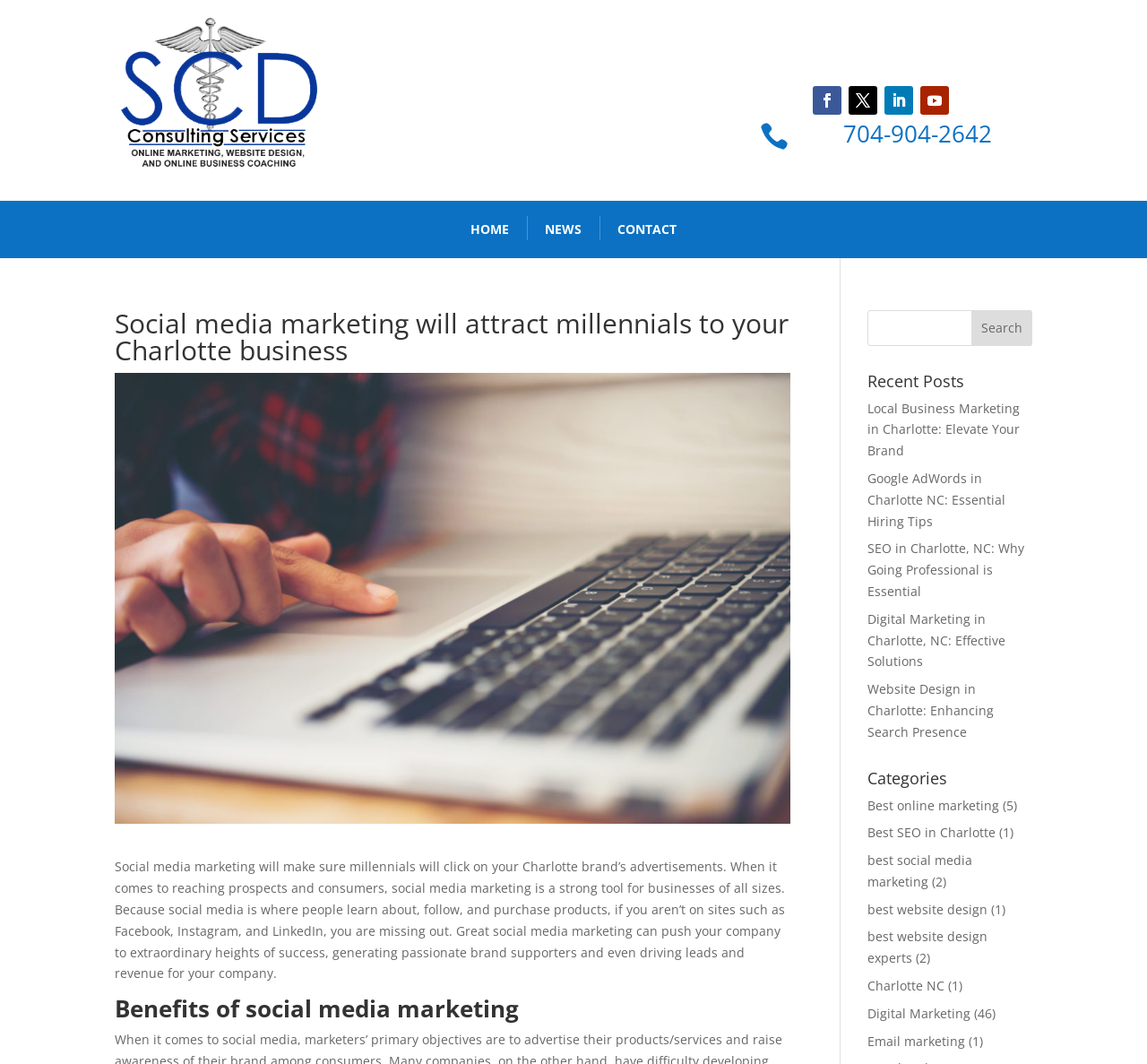Pinpoint the bounding box coordinates of the clickable element to carry out the following instruction: "Read 'The Diary of Samuel Pepys: 1667 v. 8'."

None